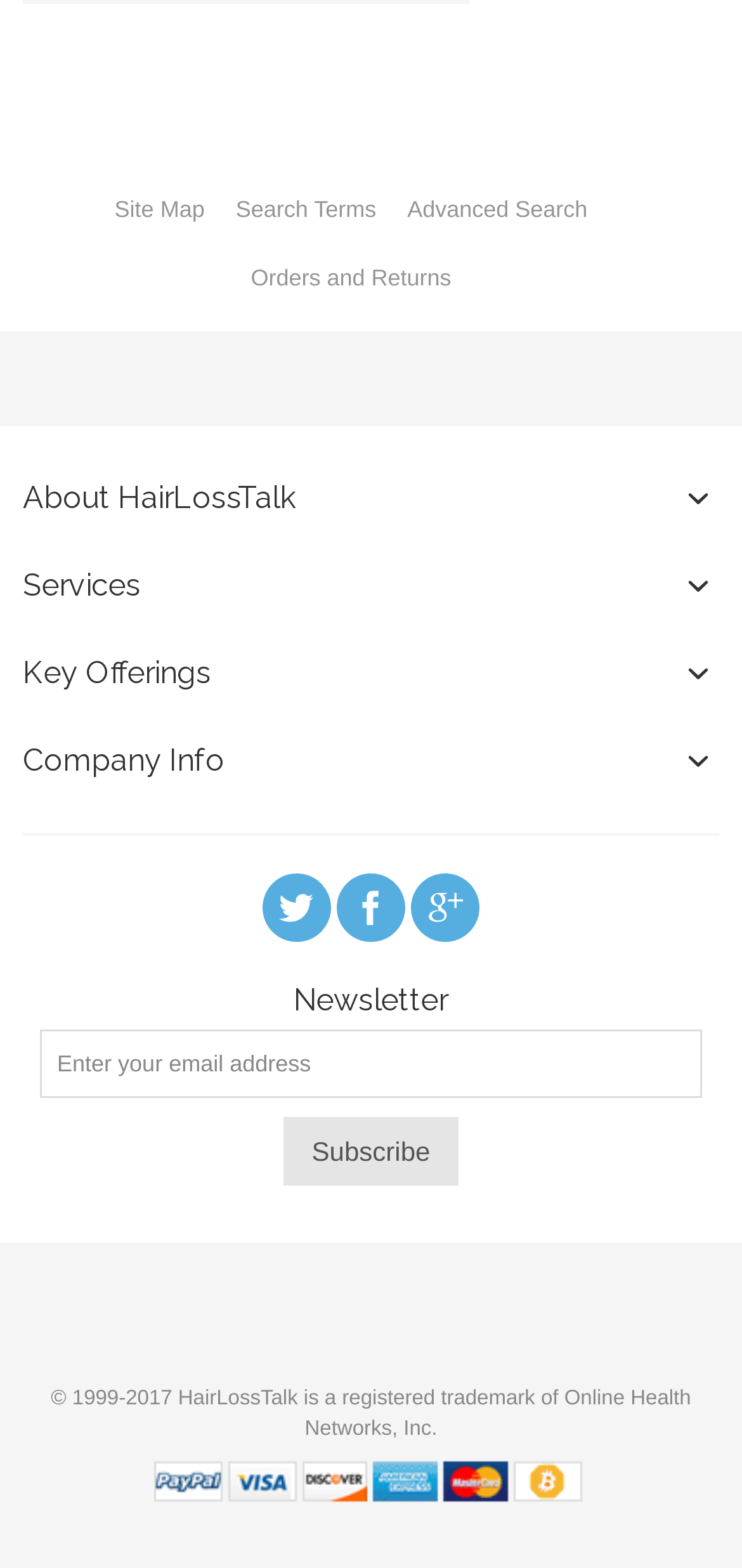Bounding box coordinates are to be given in the format (top-left x, top-left y, bottom-right x, bottom-right y). All values must be floating point numbers between 0 and 1. Provide the bounding box coordinate for the UI element described as: Subscribe

[0.382, 0.712, 0.618, 0.756]